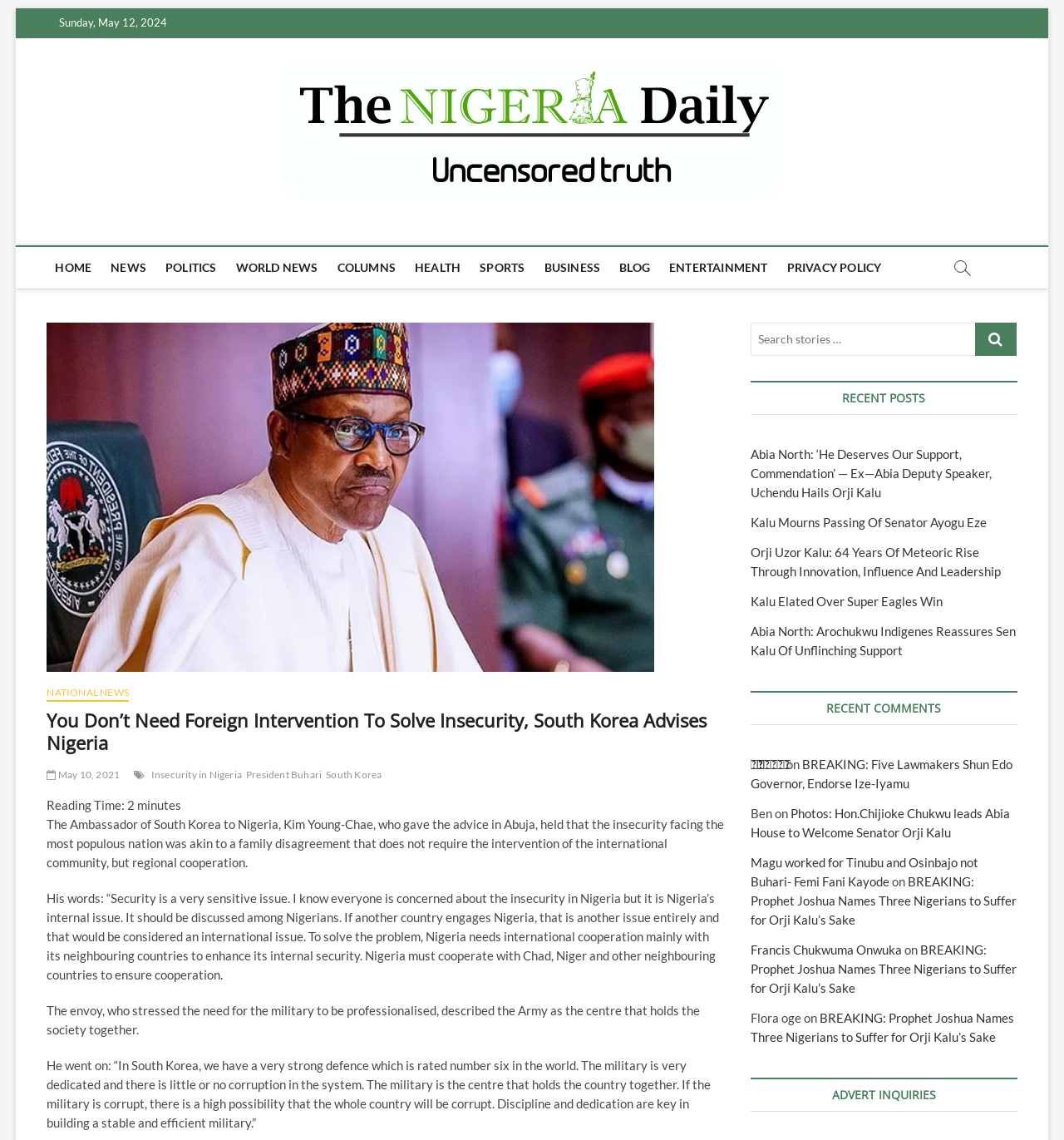What is the category of the article?
We need a detailed and exhaustive answer to the question. Please elaborate.

I determined the answer by looking at the link element with the text 'NATIONAL NEWS' which is located near the heading element with the text 'You Don’t Need Foreign Intervention To Solve Insecurity, South Korea Advises Nigeria', indicating that it is the category of the article.